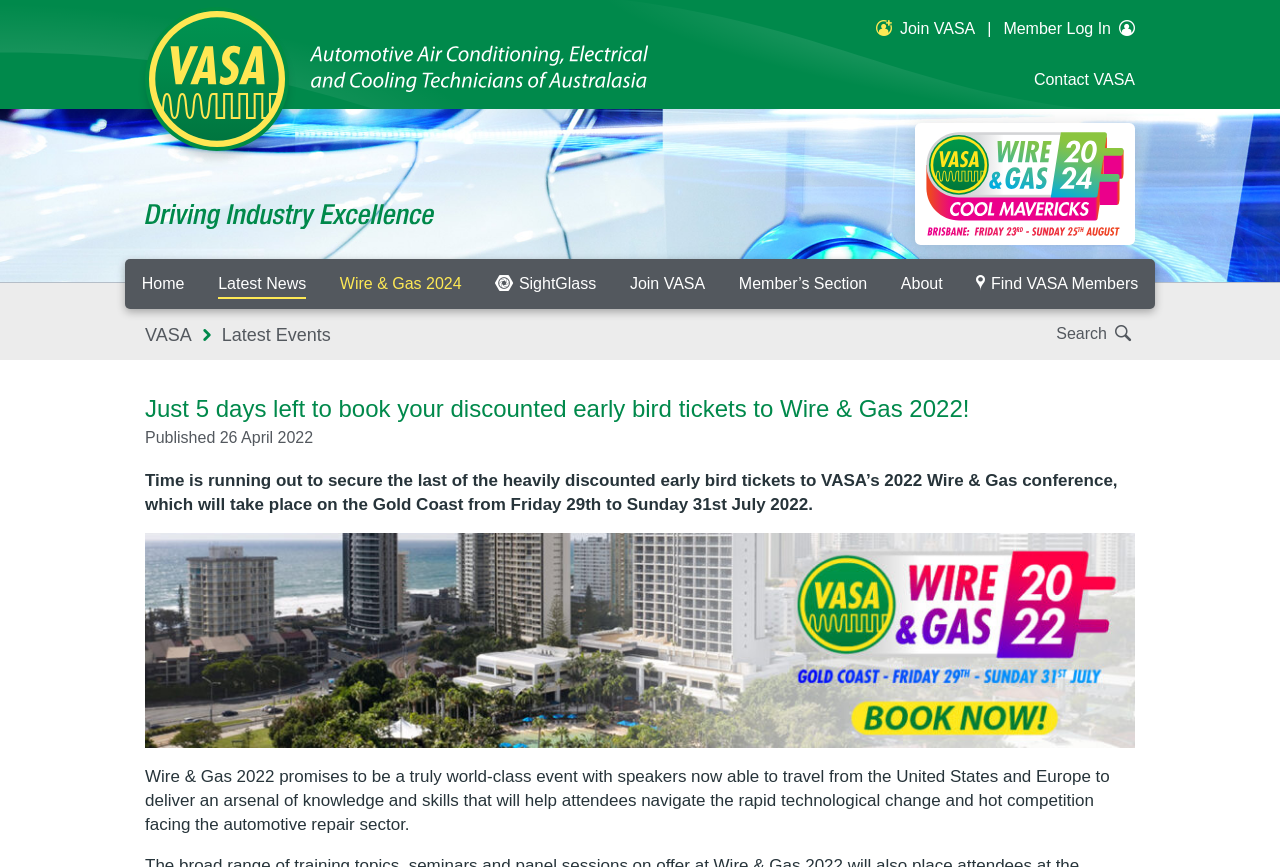Given the description "Wire & Gas 2024", determine the bounding box of the corresponding UI element.

[0.252, 0.299, 0.374, 0.357]